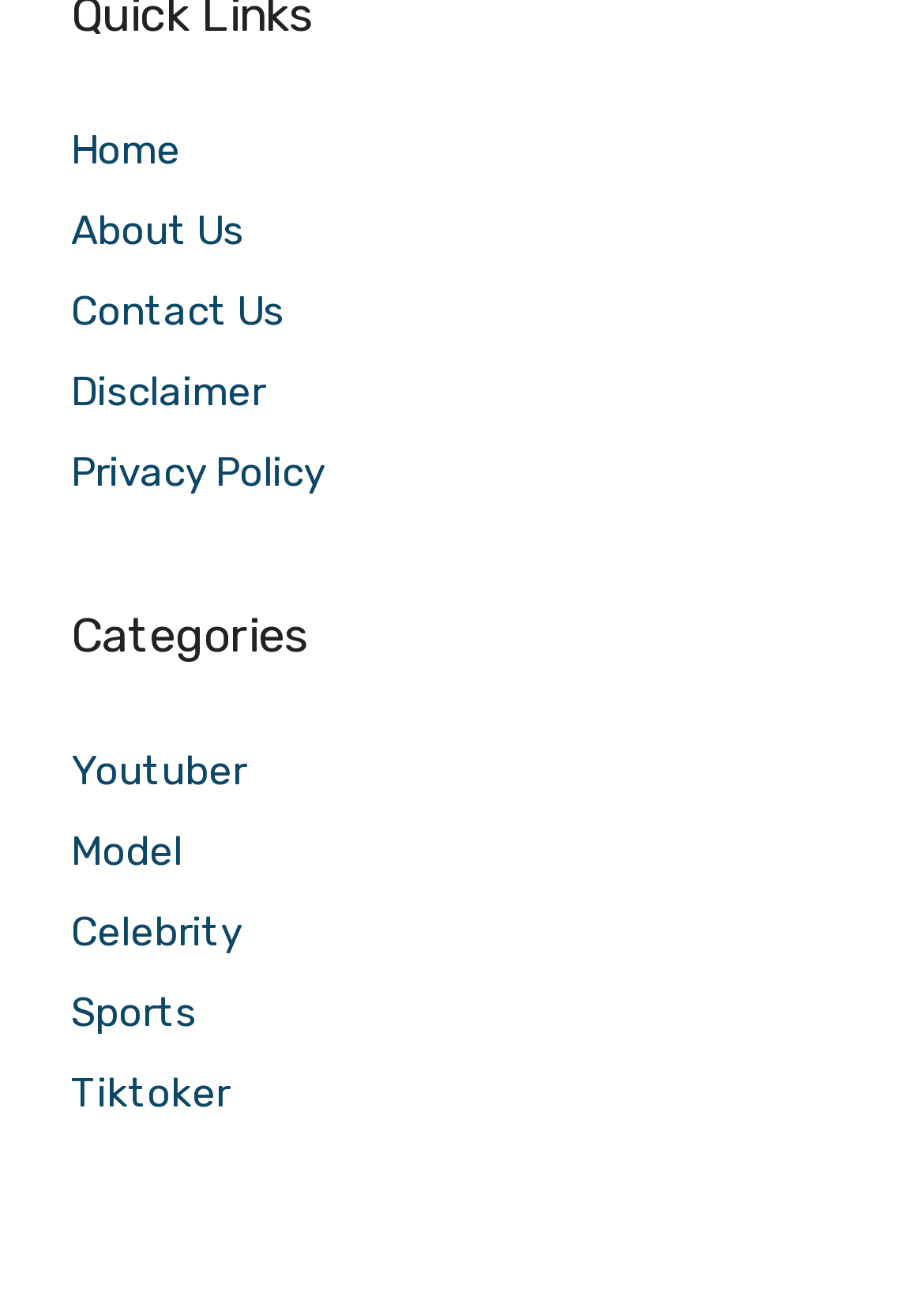Please identify the bounding box coordinates of the element that needs to be clicked to execute the following command: "contact us". Provide the bounding box using four float numbers between 0 and 1, formatted as [left, top, right, bottom].

[0.077, 0.218, 0.308, 0.254]